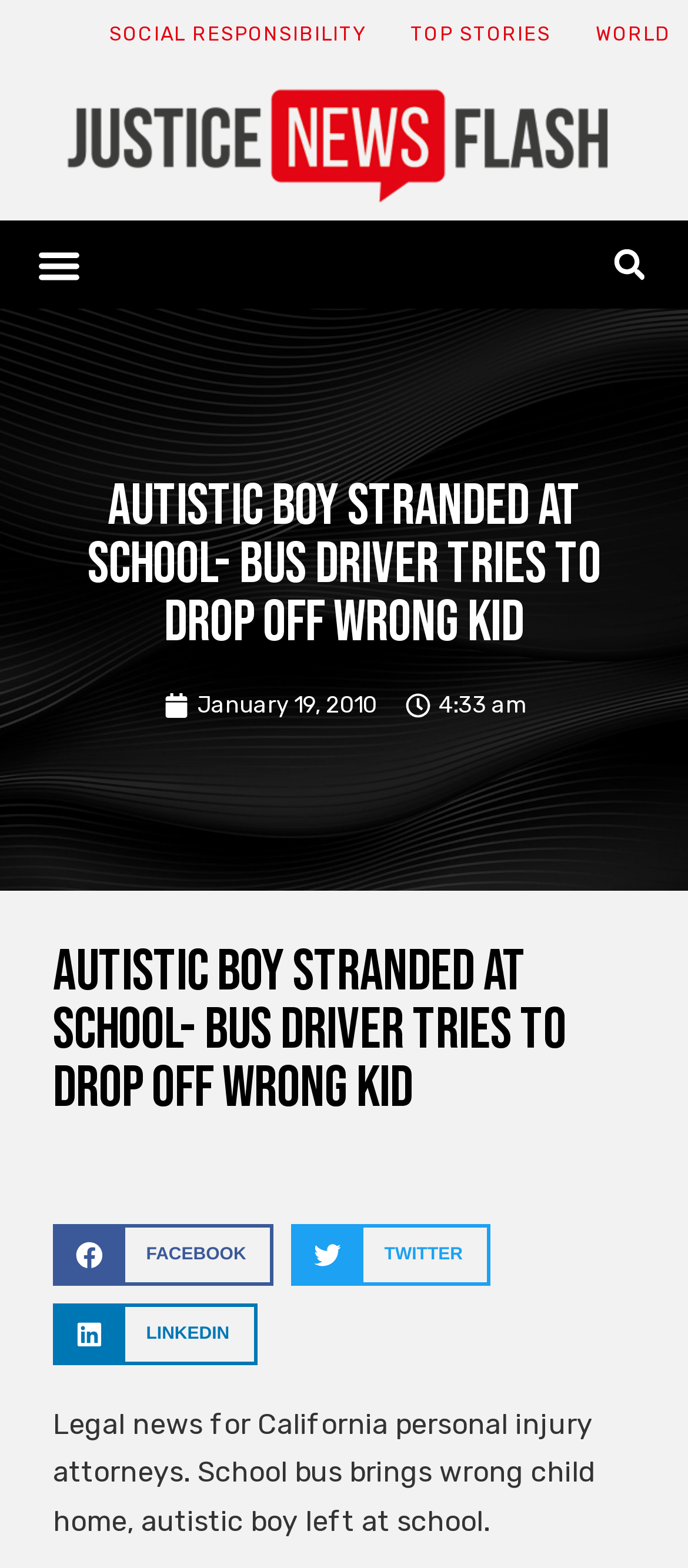Explain the webpage's design and content in an elaborate manner.

The webpage appears to be a news article page, specifically focused on legal news for California personal injury attorneys. The main headline, "Autistic boy stranded at school- Bus driver tries to drop off wrong kid", is prominently displayed near the top of the page. 

Below the headline, there is a section with links to different categories, including "SOCIAL RESPONSIBILITY", "TOP STORIES", and "WORLD", which are positioned horizontally across the page. 

To the left of these links, there is a menu toggle button and a search bar with a search button. The search bar spans most of the width of the page.

Further down, there is a subheading with the same text as the main headline, followed by a link to the date "January 19, 2010" and a time stamp "4:33 am". 

On the right side of the page, there are three social media sharing buttons for Facebook, Twitter, and LinkedIn, each accompanied by an image and the name of the platform. 

At the very bottom of the page, there is a brief summary of the article, "Legal news for California personal injury attorneys. School bus brings wrong child home, autistic boy left at school."